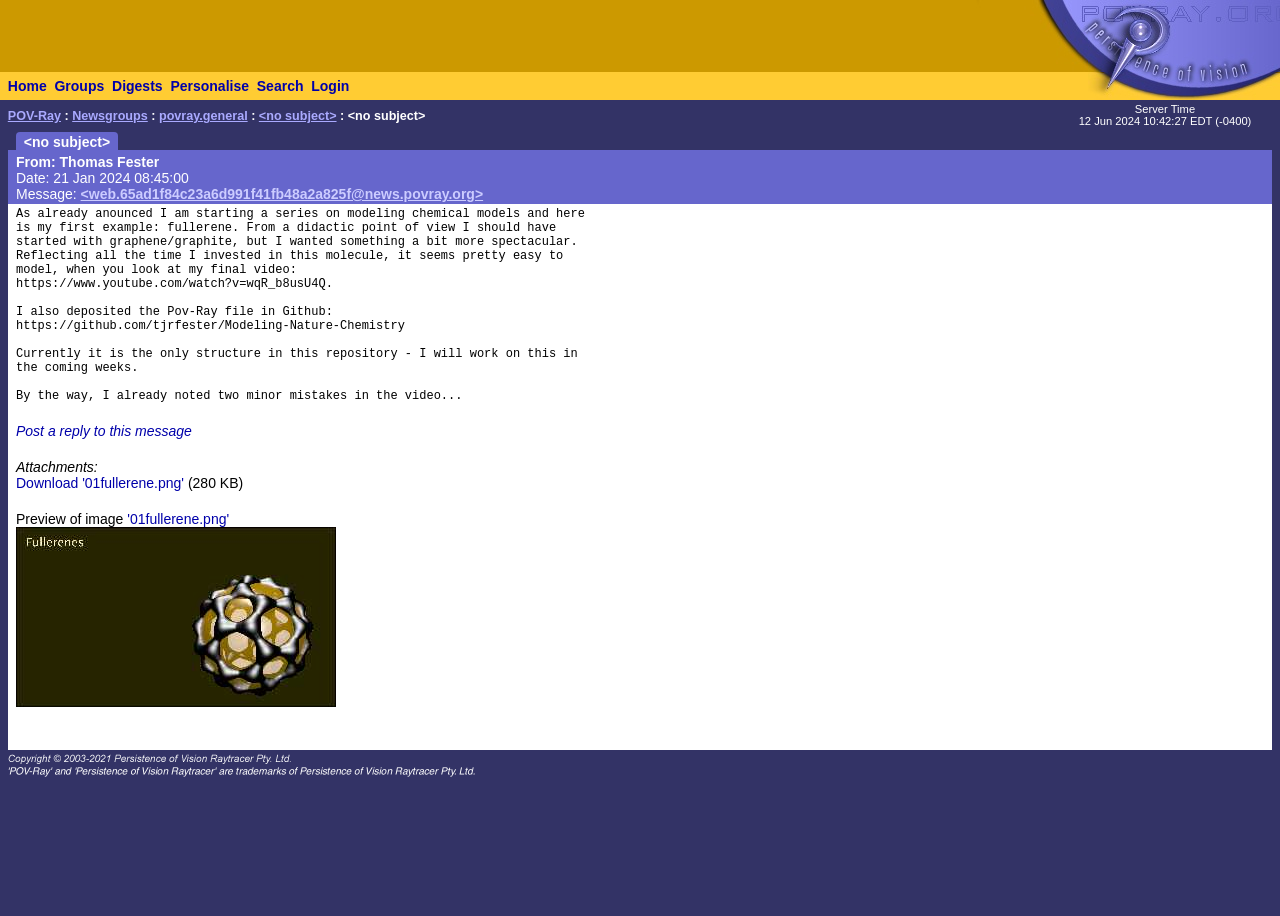Please identify the bounding box coordinates of the element's region that needs to be clicked to fulfill the following instruction: "Click on the 'Post a reply to this message' link". The bounding box coordinates should consist of four float numbers between 0 and 1, i.e., [left, top, right, bottom].

[0.012, 0.462, 0.15, 0.479]